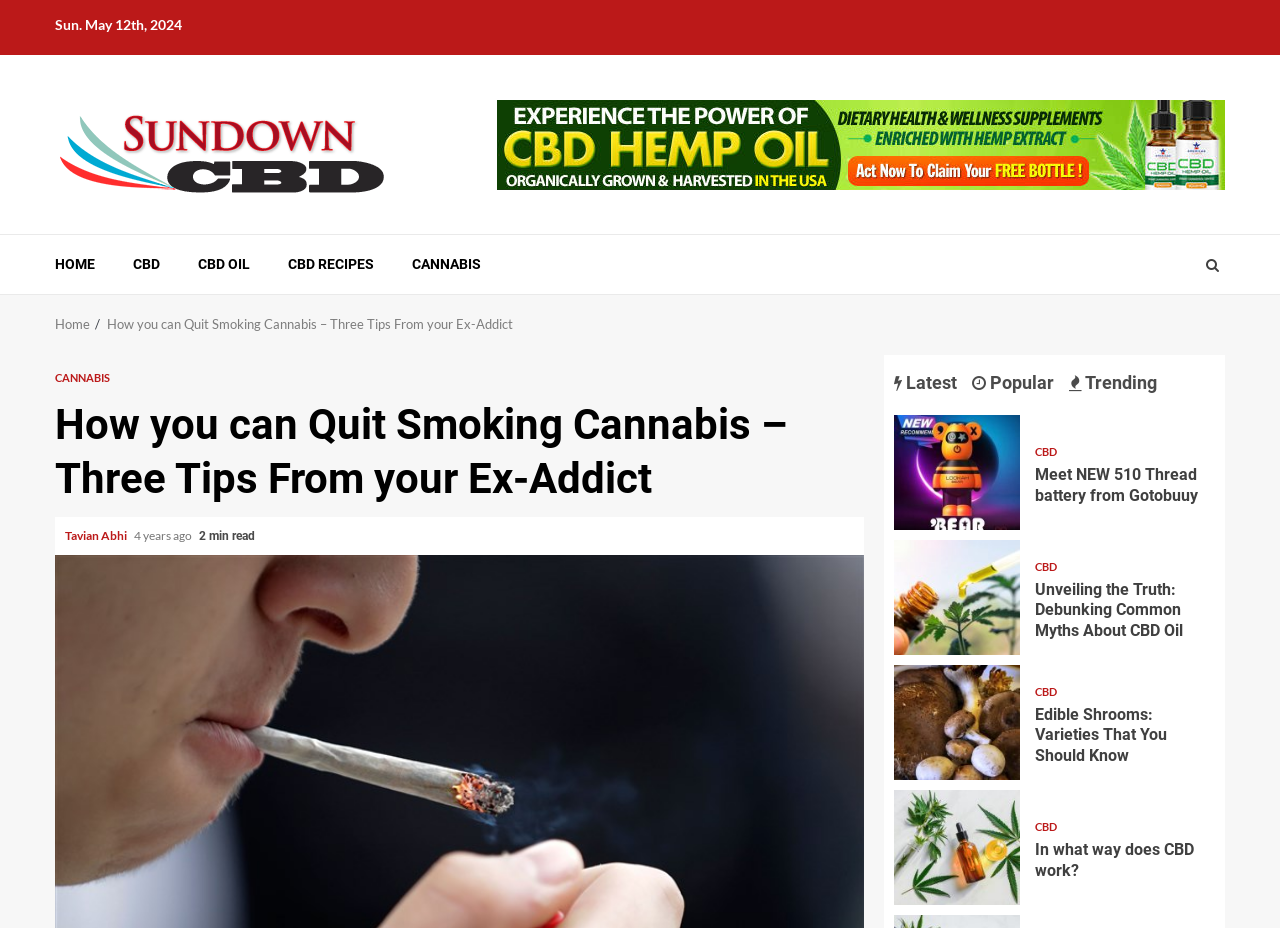Please provide a detailed answer to the question below by examining the image:
How many tabs are there in the tablist?

I counted the number of tabs in the tablist by looking at the horizontal tablist element, which contains four tabs labeled 'Recent', 'Popular', 'Categorised', and other article links.